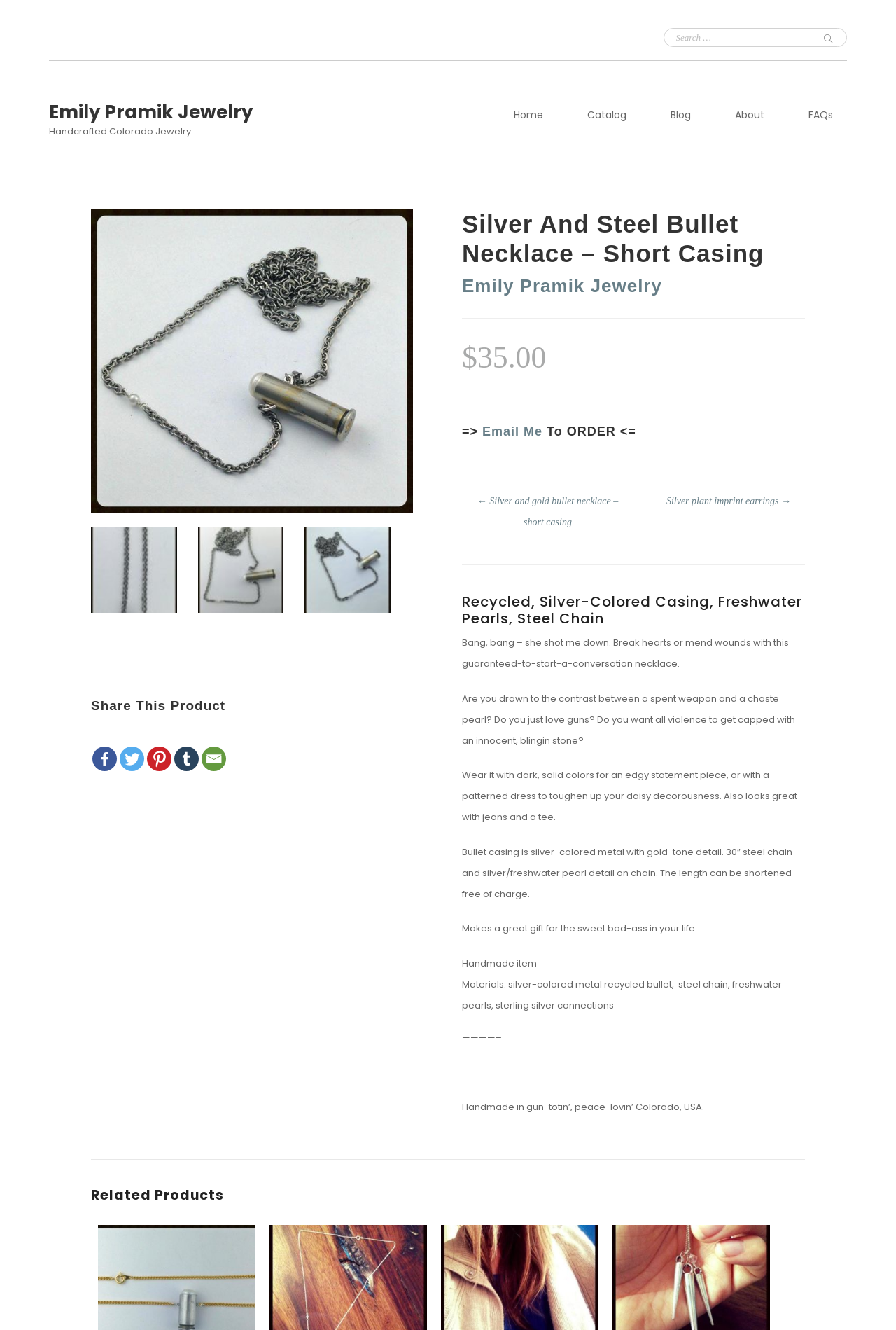Using the element description provided, determine the bounding box coordinates in the format (top-left x, top-left y, bottom-right x, bottom-right y). Ensure that all values are floating point numbers between 0 and 1. Element description: aria-label="Close"

None